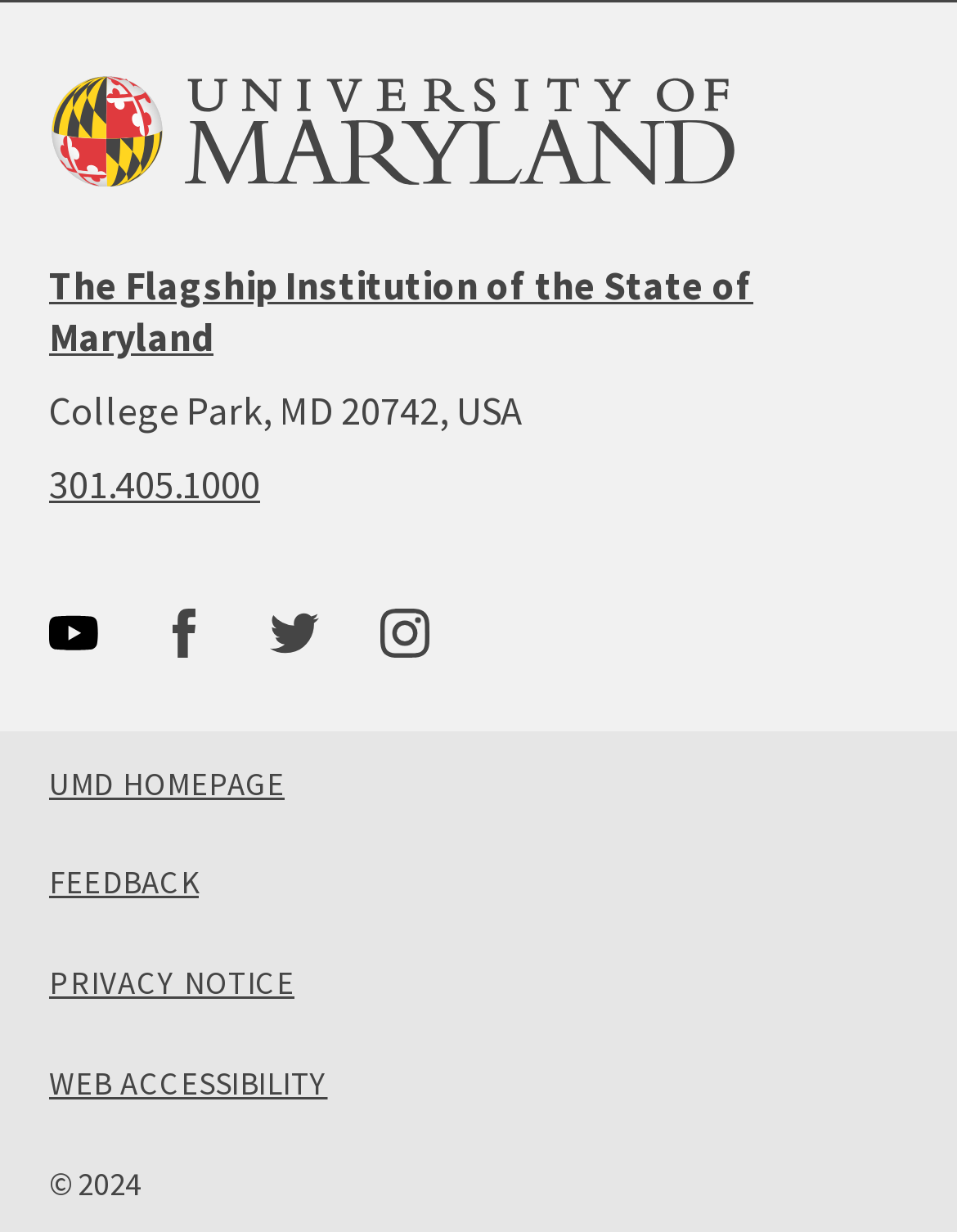What is the university's logo?
From the screenshot, supply a one-word or short-phrase answer.

University of Maryland logo